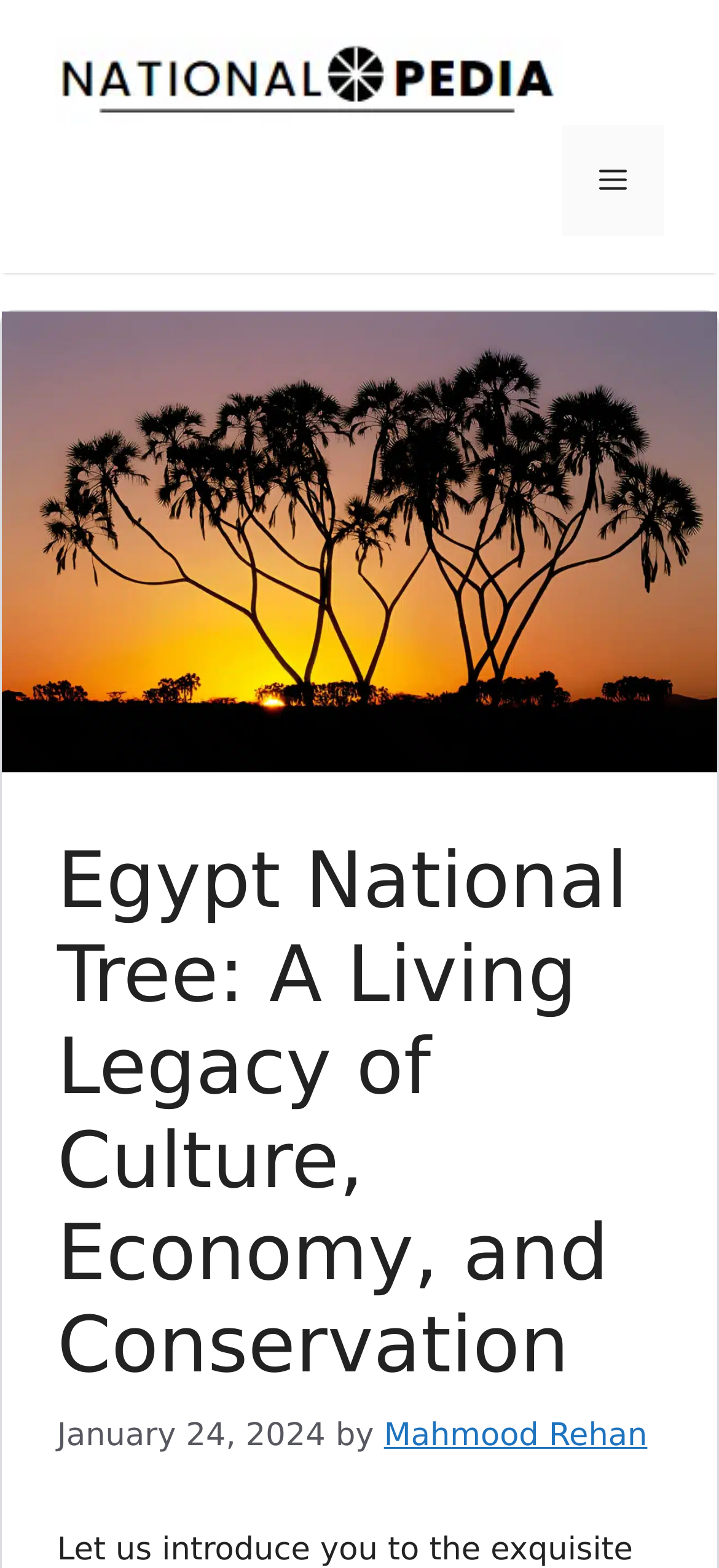What is the date of the article?
Craft a detailed and extensive response to the question.

The date of the article can be found in the header section, which contains a time element with the text 'January 24, 2024'.